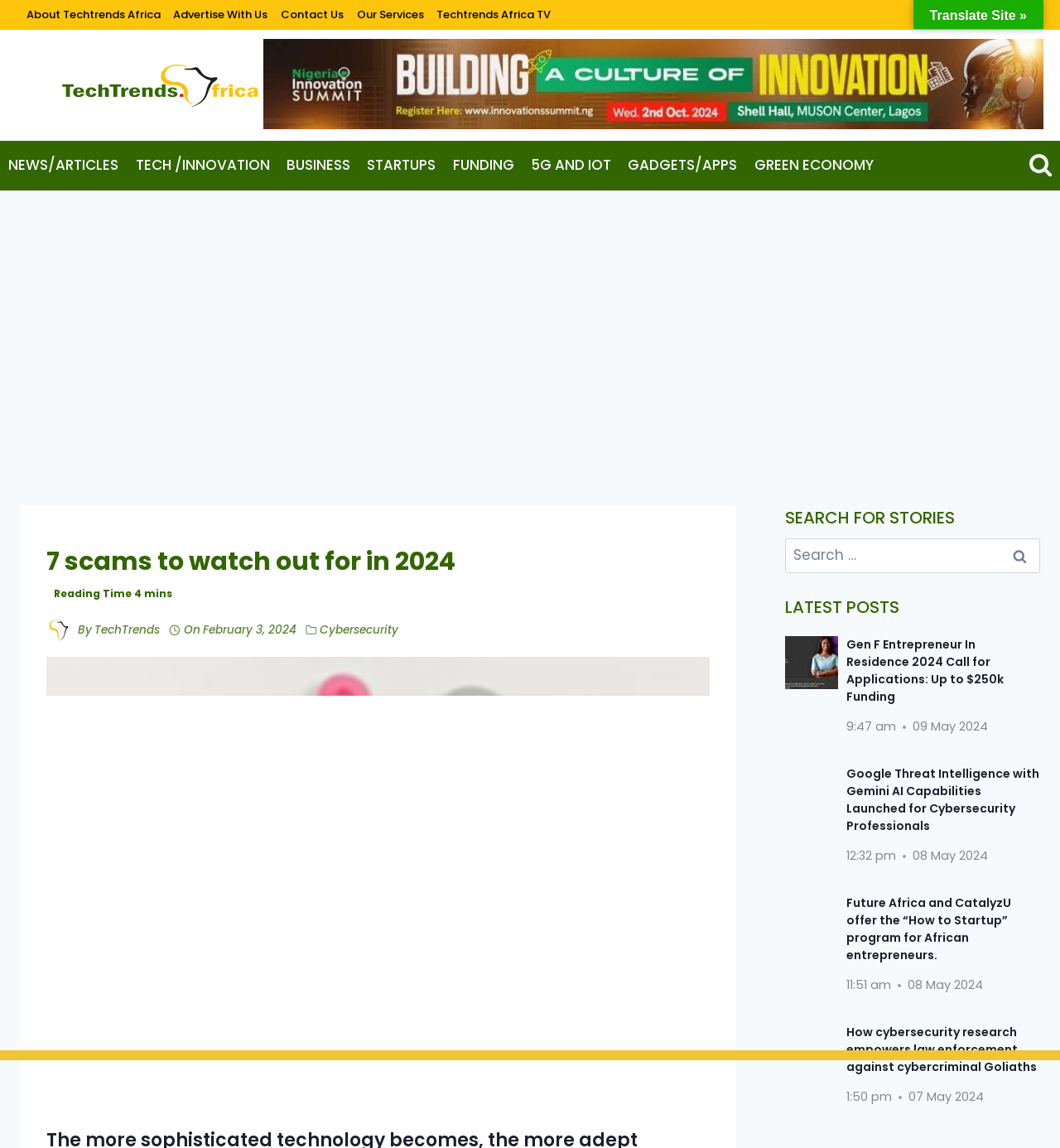Explain in detail what is displayed on the webpage.

This webpage is about Techtrends Africa, a technology news and information website. At the top, there is a navigation bar with links to "About Techtrends Africa", "Advertise With Us", "Contact Us", "Our Services", and "Techtrends Africa TV". Next to the navigation bar is the website's logo, which is an image. 

Below the navigation bar, there is a banner image with the text "NIS_2024". Underneath the banner, there is a primary navigation menu with links to various categories such as "NEWS/ARTICLES", "TECH/INNOVATION", "BUSINESS", "STARTUPS", "FUNDING", "5G AND IOT", "GADGETS/APPS", and "GREEN ECONOMY". 

On the right side of the page, there is a search form with a search box and a search button. Above the search form, there is a heading that says "SEARCH FOR STORIES". 

The main content of the page is divided into two sections. The first section has a heading that says "7 scams to watch out for in 2024" and includes an image, the author's name and image, the date and time of publication, and categories. 

The second section has a heading that says "LATEST POSTS" and lists several news articles with images, headings, and publication dates and times. Each article has a link to read more. The articles are about various topics such as entrepreneurship, cybersecurity, and technology. 

At the bottom of the page, there is a button to scroll to the top and a link to translate the site.